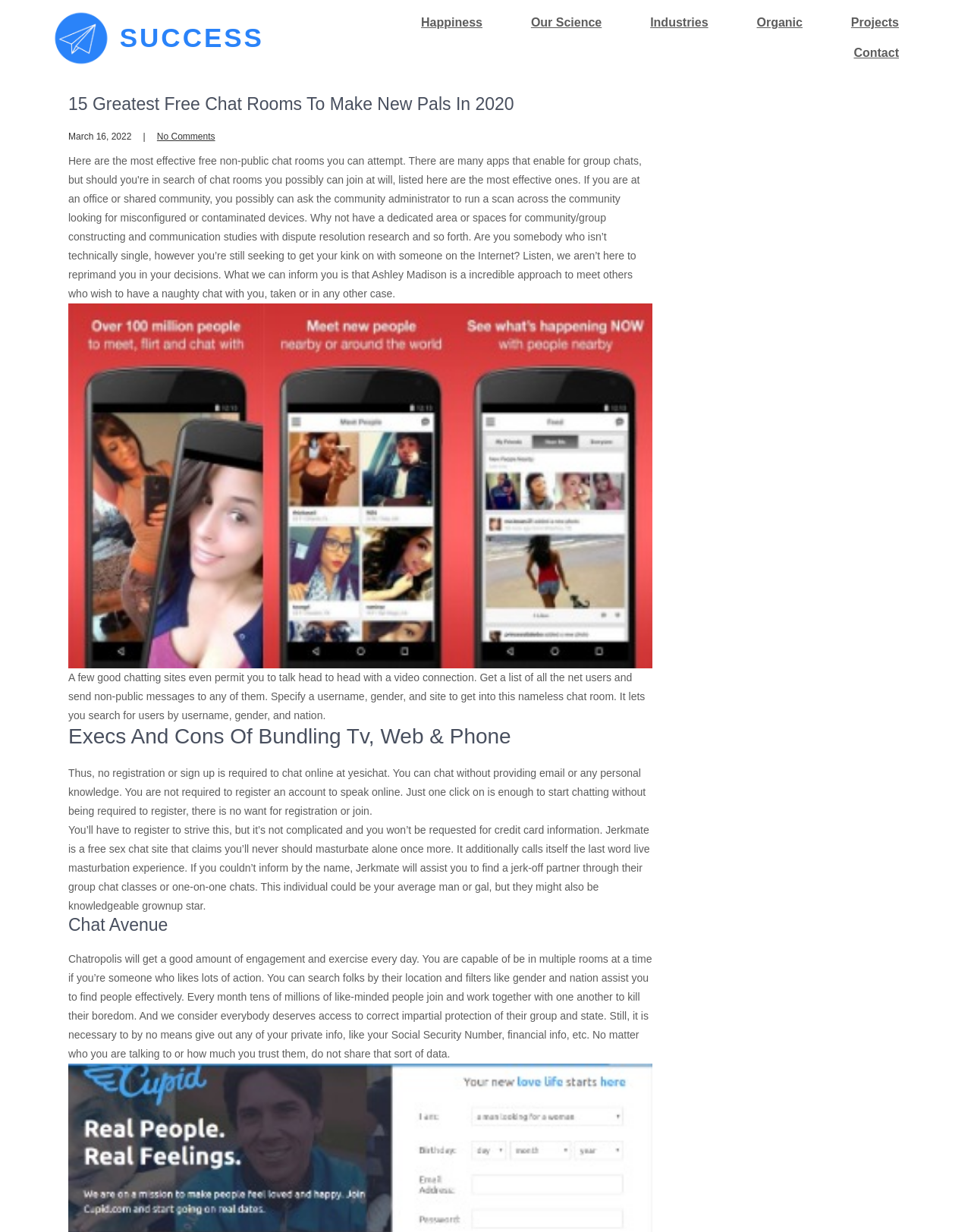Elaborate on the information and visuals displayed on the webpage.

The webpage is about the 15 greatest free chat rooms to make new friends in 2020. At the top, there is a logo with the text "SUCCESS" and an image next to it. Below this, there are five links: "Happiness", "Our Science", "Industries", "Organic", and "Contact". 

To the right of these links, there is a header section with the title "15 Greatest Free Chat Rooms To Make New Pals In 2020" and a date "March 16, 2022" below it. Next to the date, there is a link "No Comments". 

Below the header section, there is a large image with the caption "best chat rooms sites". Underneath the image, there is a block of text describing the benefits of chatting on certain websites, including the ability to talk head-to-head with a video connection and search for users by username, gender, and nation.

Following this, there are three sections with headings: "Execs And Cons Of Bundling Tv, Web & Phone", "Chat Avenue", and another section without a heading. Each section contains a block of text describing the features and benefits of different chat rooms, including the ability to chat without registration, the option to register for more features, and the importance of not sharing personal information.